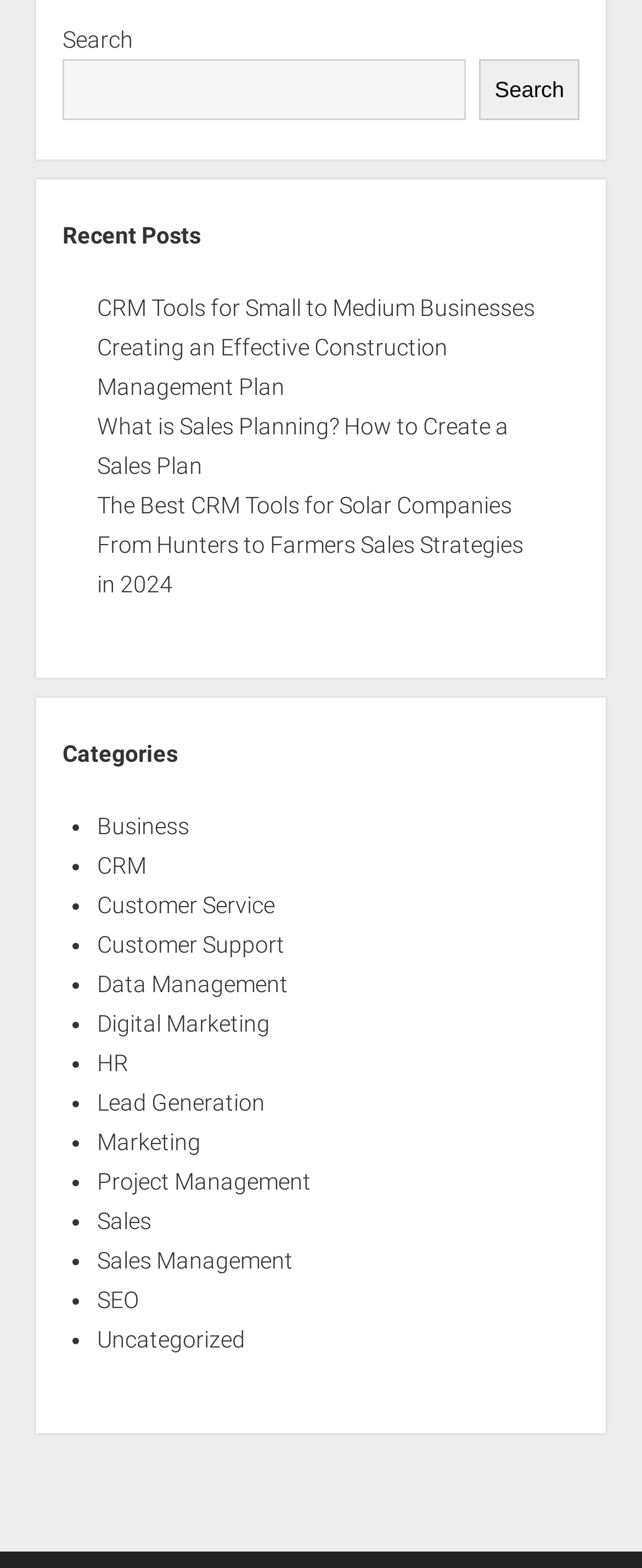Provide a short answer to the following question with just one word or phrase: How many posts are listed on the webpage?

5